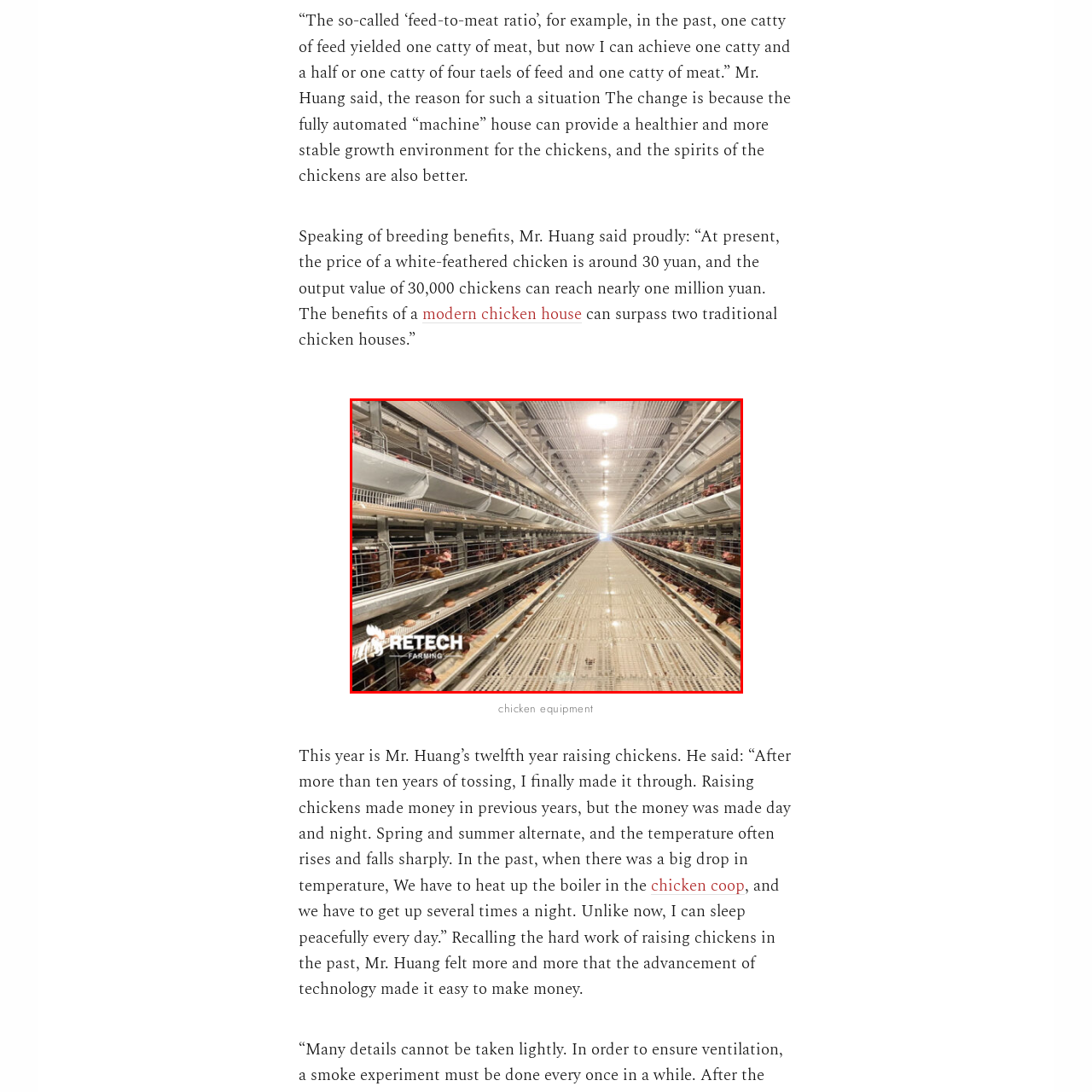What is the benefit of modern poultry farming systems?
Inspect the image inside the red bounding box and answer the question with as much detail as you can.

According to Mr. Huang's experiences, modern poultry farming systems like the one shown in the image greatly enhance productivity, enabling a better growth environment for the chickens and facilitating easier management compared to traditional methods, ultimately leading to increased output value and profitability.